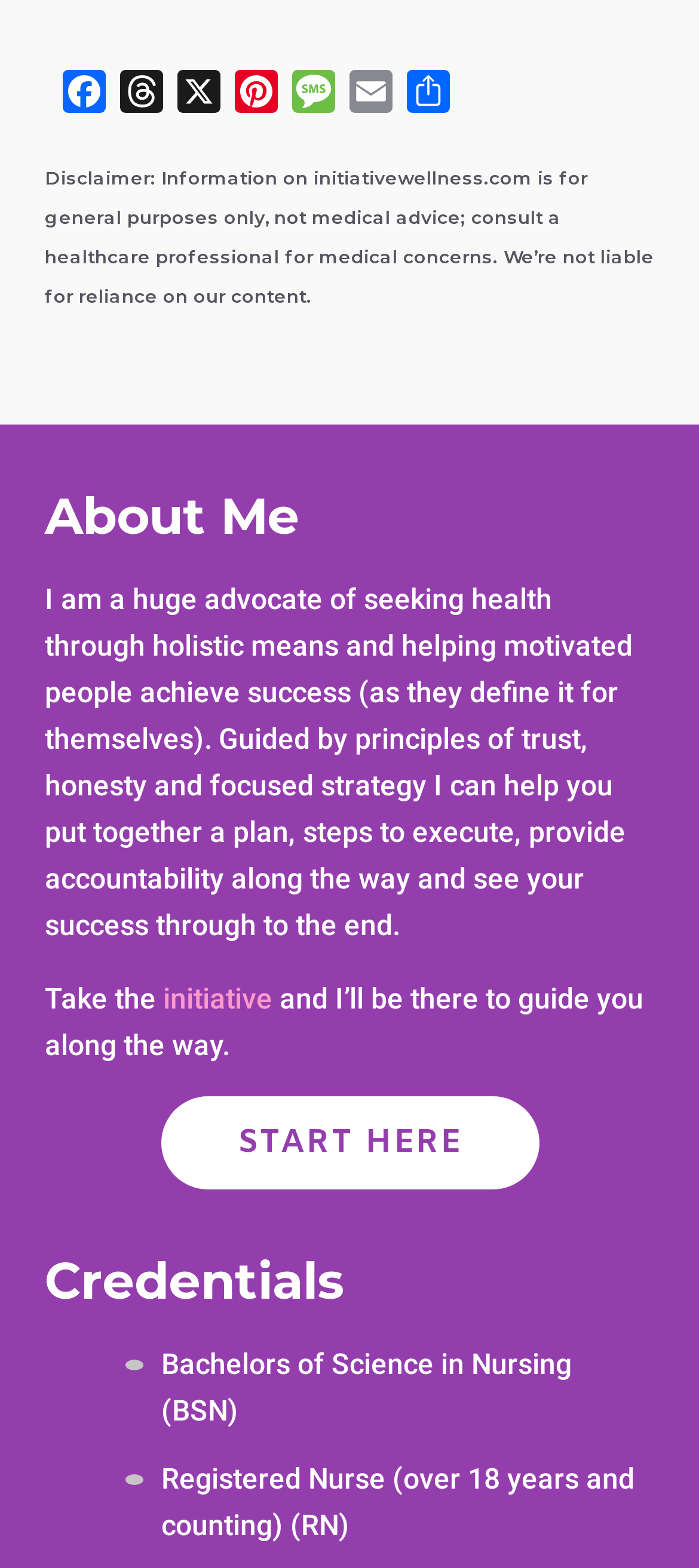Specify the bounding box coordinates of the element's area that should be clicked to execute the given instruction: "Start here". The coordinates should be four float numbers between 0 and 1, i.e., [left, top, right, bottom].

[0.229, 0.699, 0.771, 0.758]